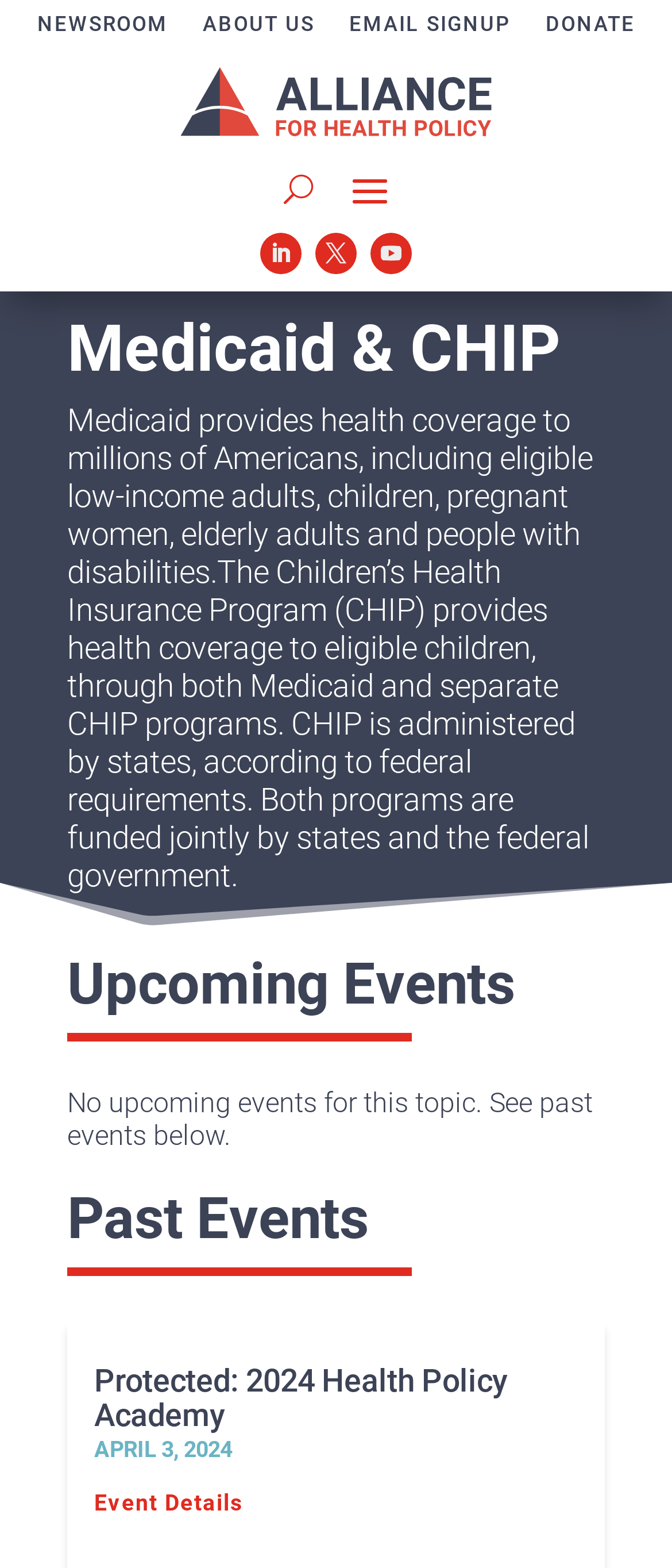Pinpoint the bounding box coordinates of the element you need to click to execute the following instruction: "donate". The bounding box should be represented by four float numbers between 0 and 1, in the format [left, top, right, bottom].

[0.786, 0.005, 0.971, 0.027]